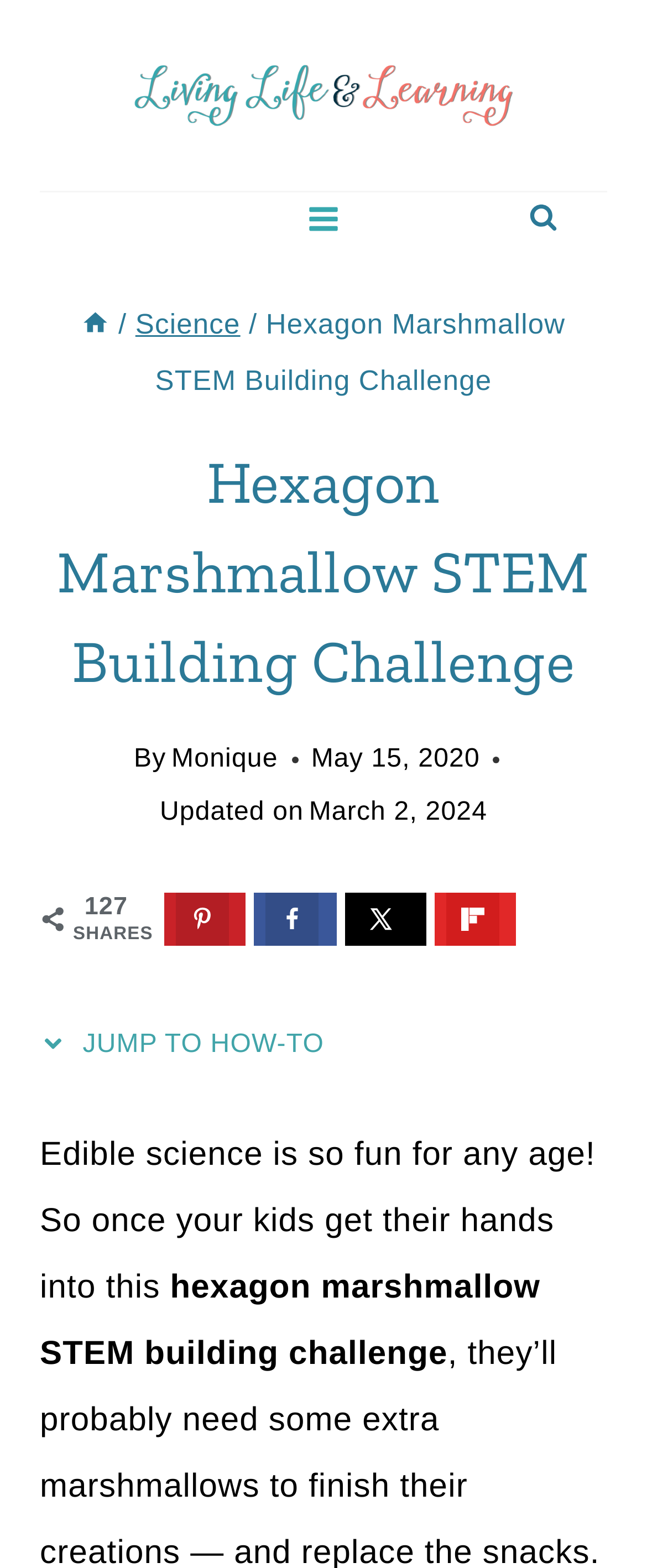Identify the bounding box coordinates for the UI element described by the following text: "Search". Provide the coordinates as four float numbers between 0 and 1, in the format [left, top, right, bottom].

[0.802, 0.124, 0.877, 0.155]